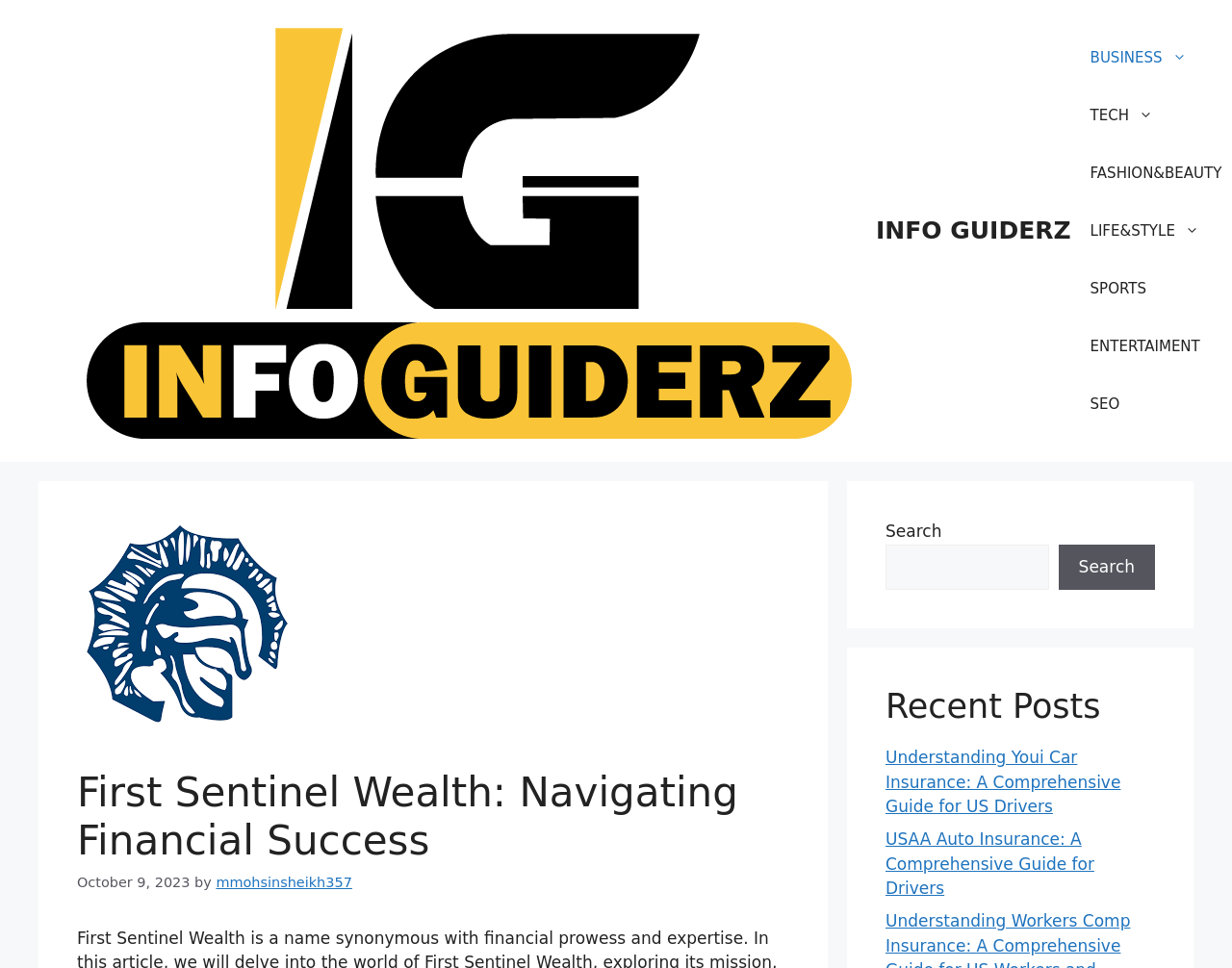Locate the bounding box coordinates of the clickable area to execute the instruction: "Check recent posts". Provide the coordinates as four float numbers between 0 and 1, represented as [left, top, right, bottom].

[0.719, 0.709, 0.938, 0.75]